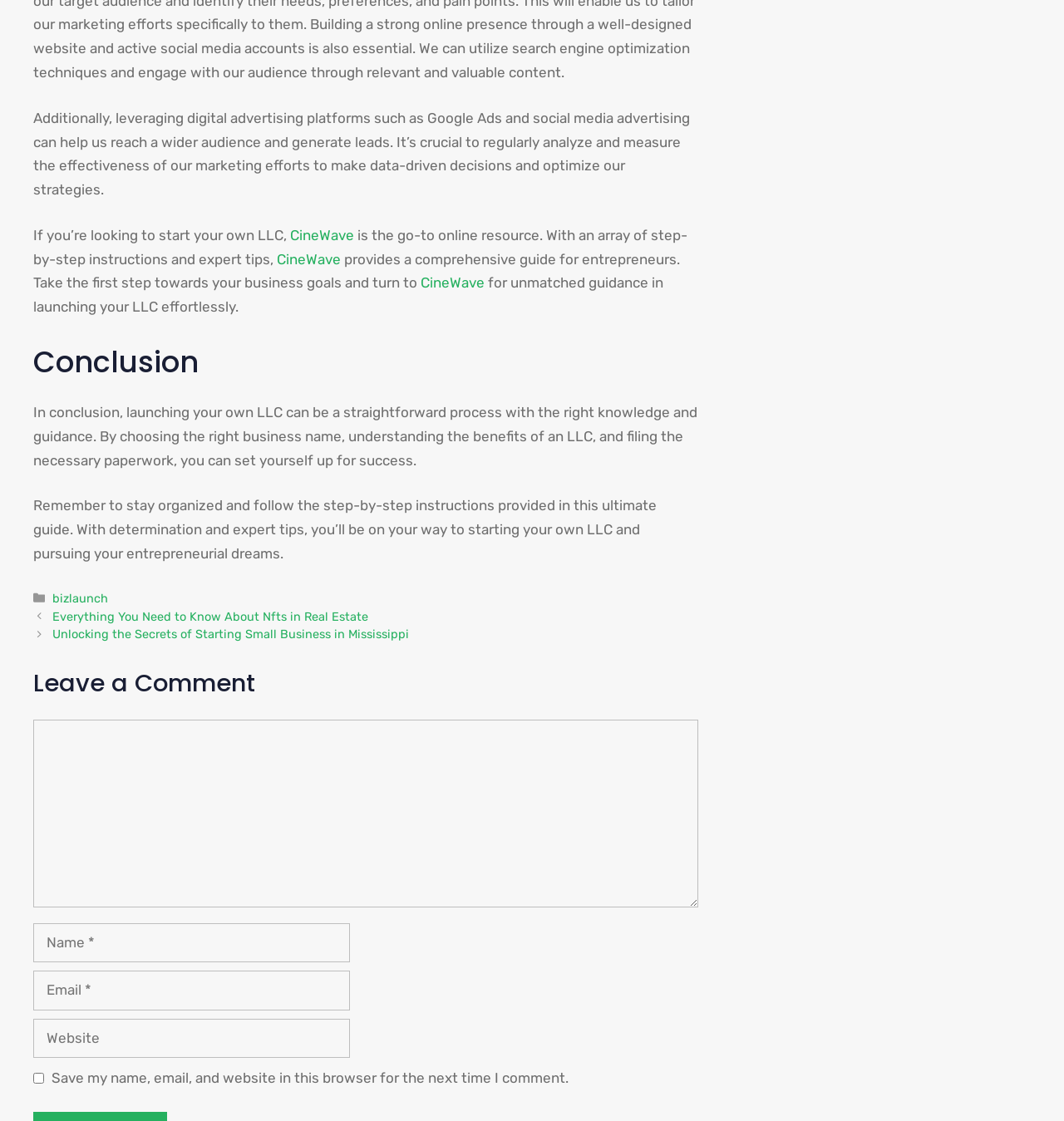Please identify the bounding box coordinates of the clickable area that will fulfill the following instruction: "Click the link to bizlaunch". The coordinates should be in the format of four float numbers between 0 and 1, i.e., [left, top, right, bottom].

[0.049, 0.527, 0.102, 0.54]